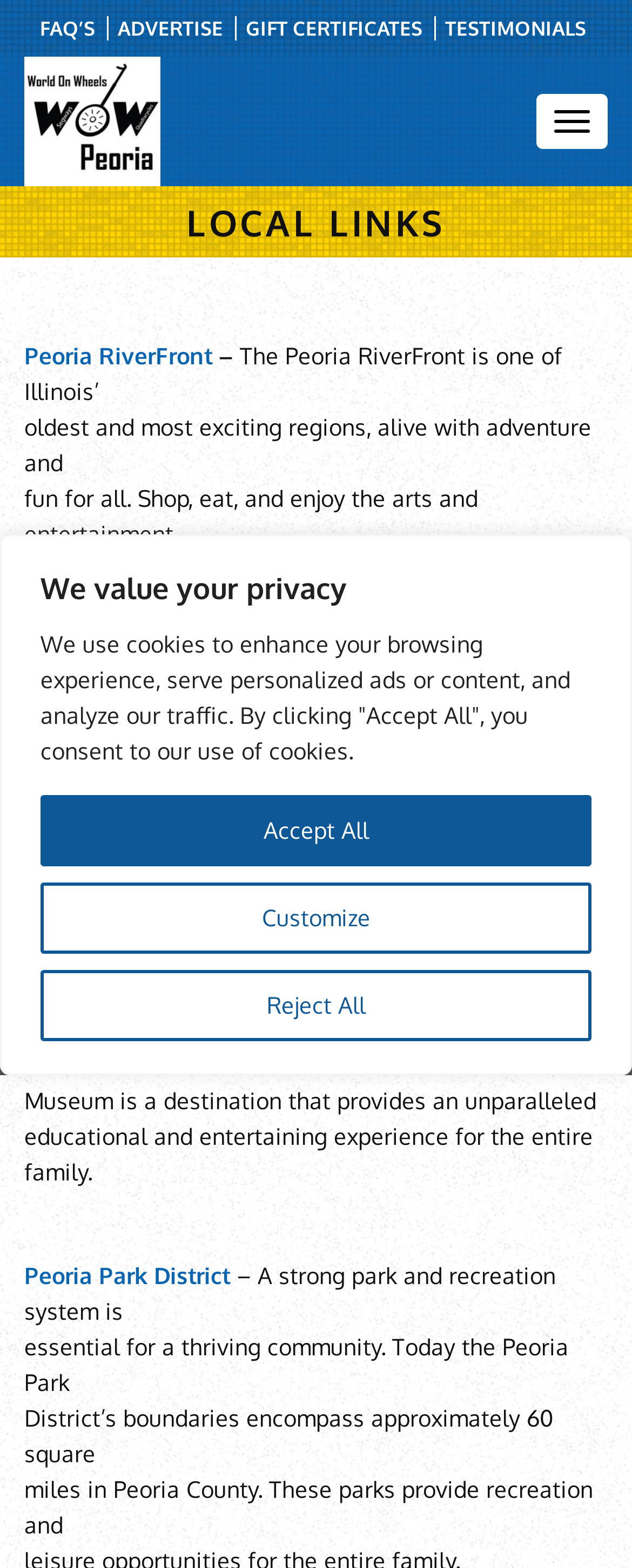What is the purpose of the Peoria Park District?
Please provide a single word or phrase in response based on the screenshot.

Provide recreation and parks